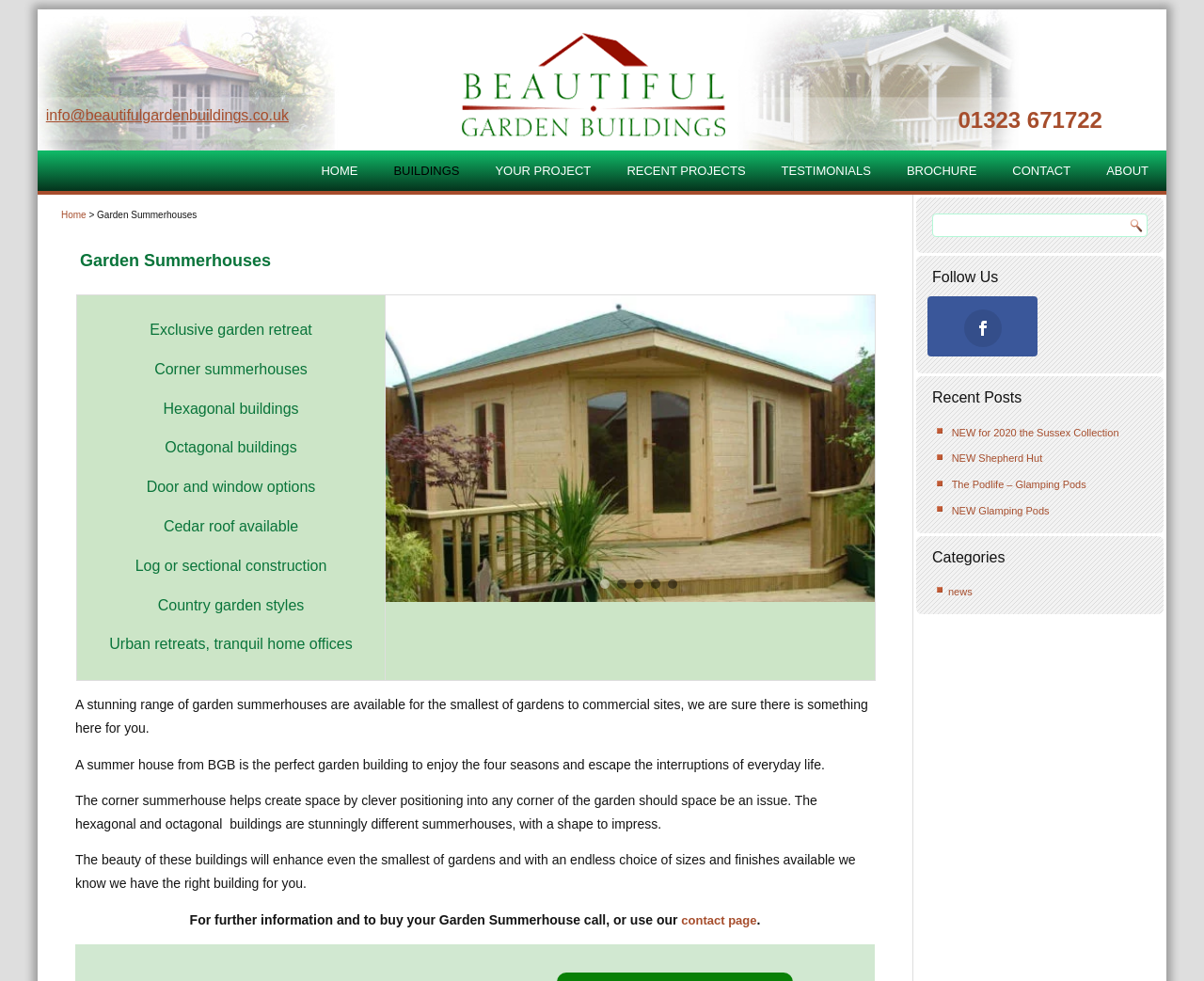What type of buildings are supplied by Beautiful Garden Buildings?
Answer the question with a single word or phrase derived from the image.

Garden summerhouses